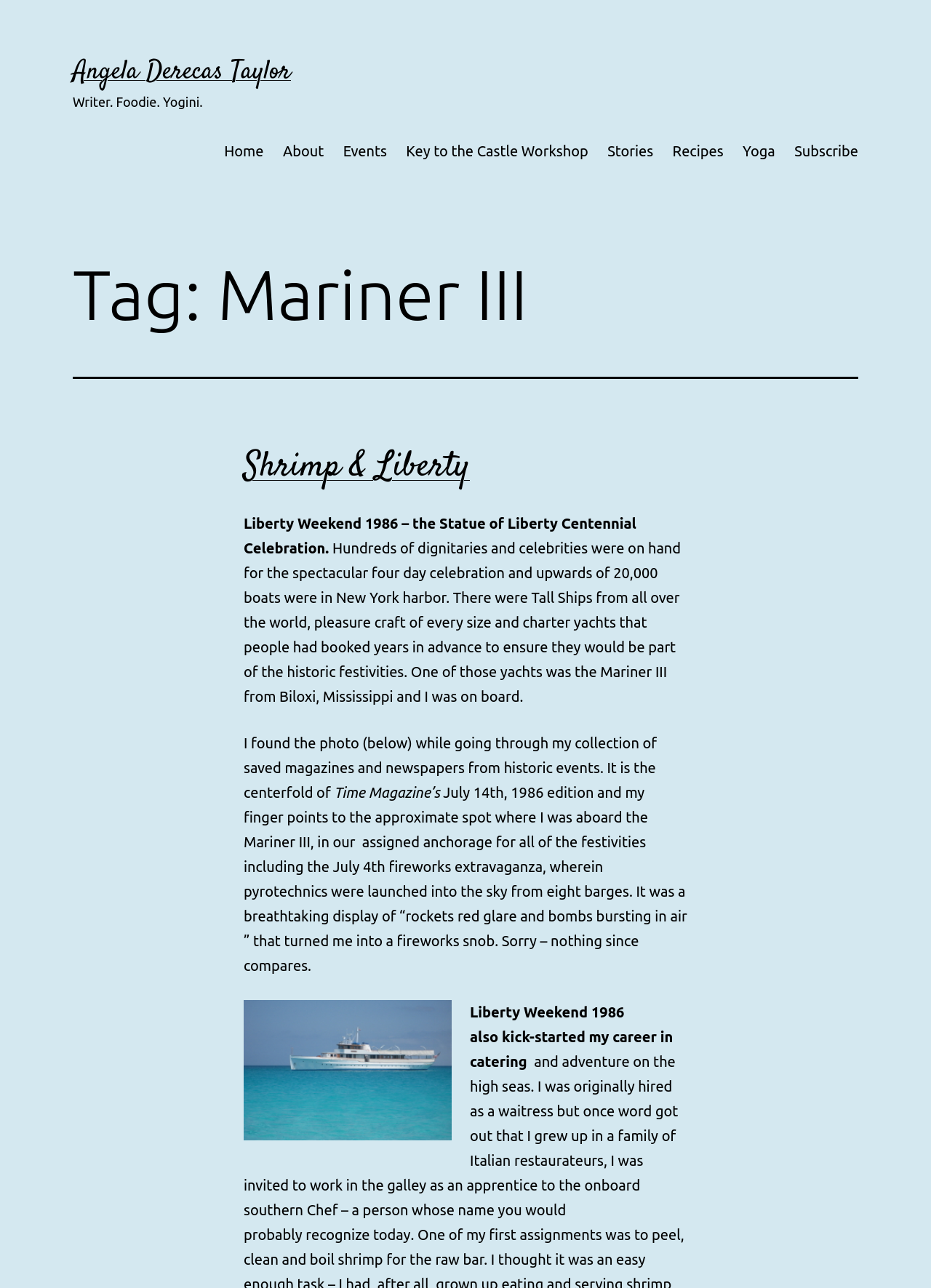What is the name of the yacht mentioned in the article?
Answer the question based on the image using a single word or a brief phrase.

Mariner III